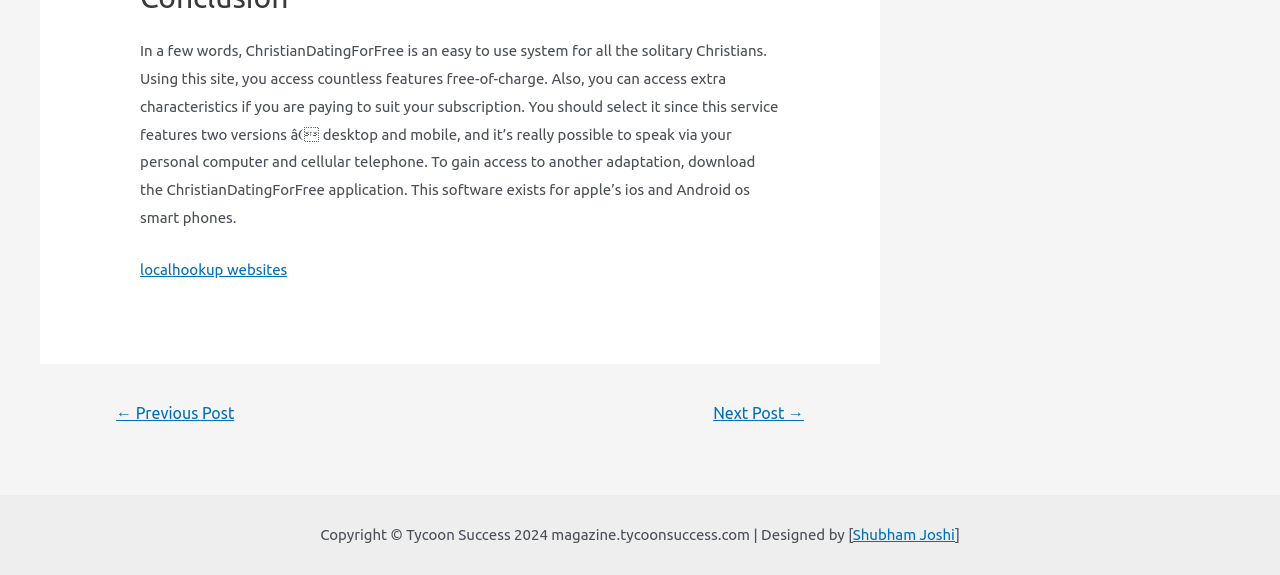What is the purpose of the 'Next Post →' link?
Look at the screenshot and give a one-word or phrase answer.

To navigate to the next post